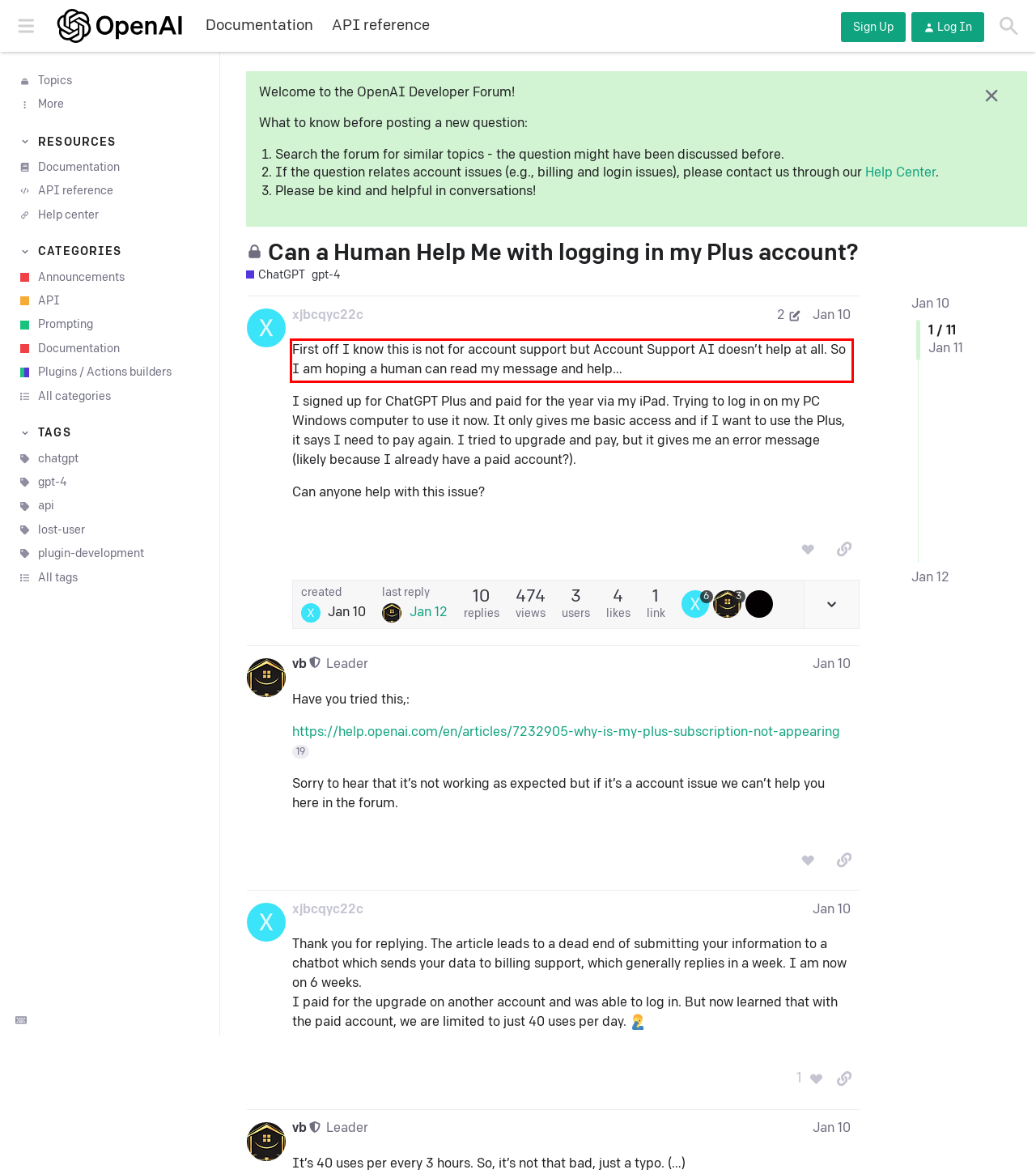Examine the webpage screenshot, find the red bounding box, and extract the text content within this marked area.

First off I know this is not for account support but Account Support AI doesn’t help at all. So I am hoping a human can read my message and help…